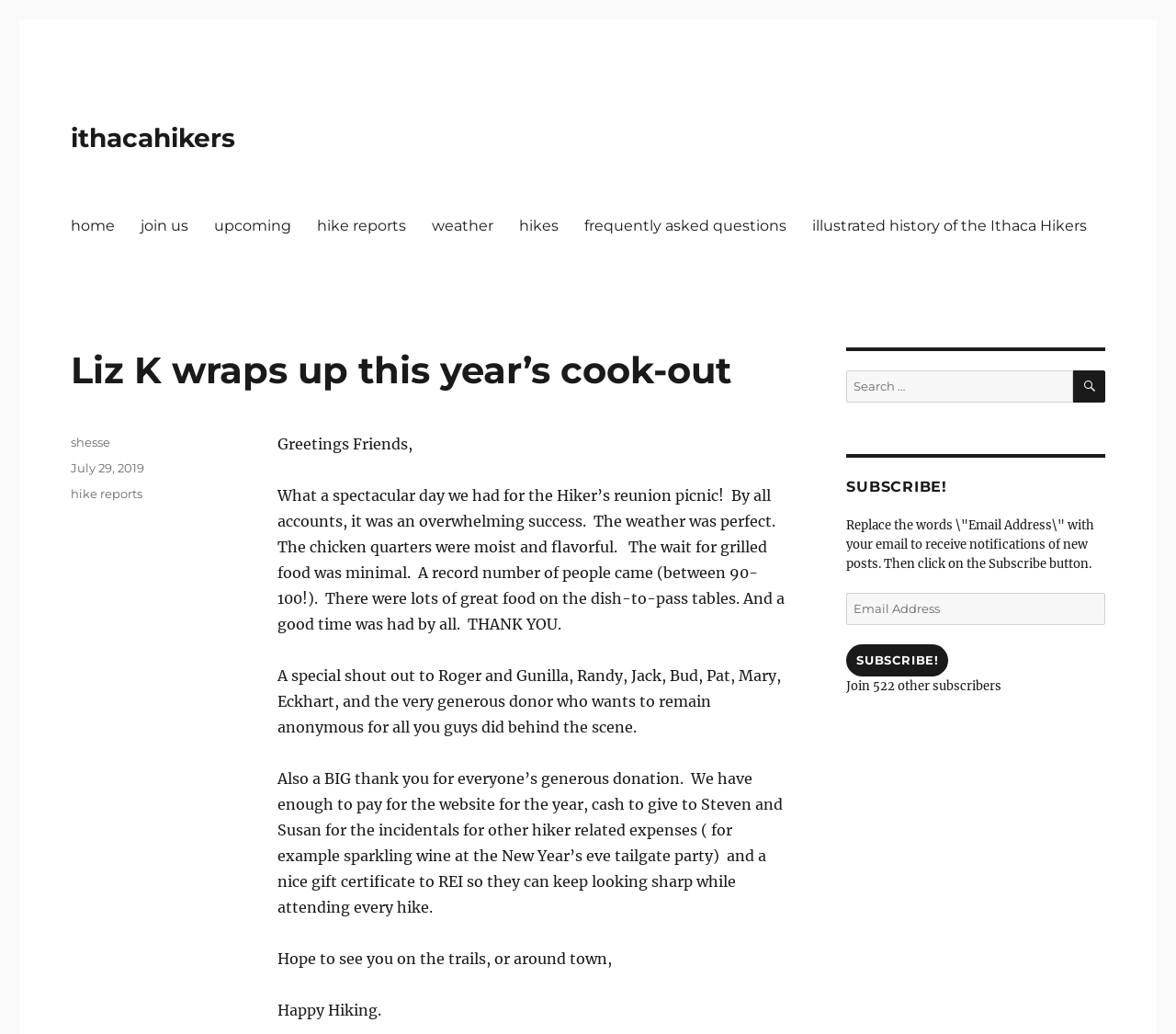What is the name of the event described in the article?
Answer briefly with a single word or phrase based on the image.

Hiker’s reunion picnic